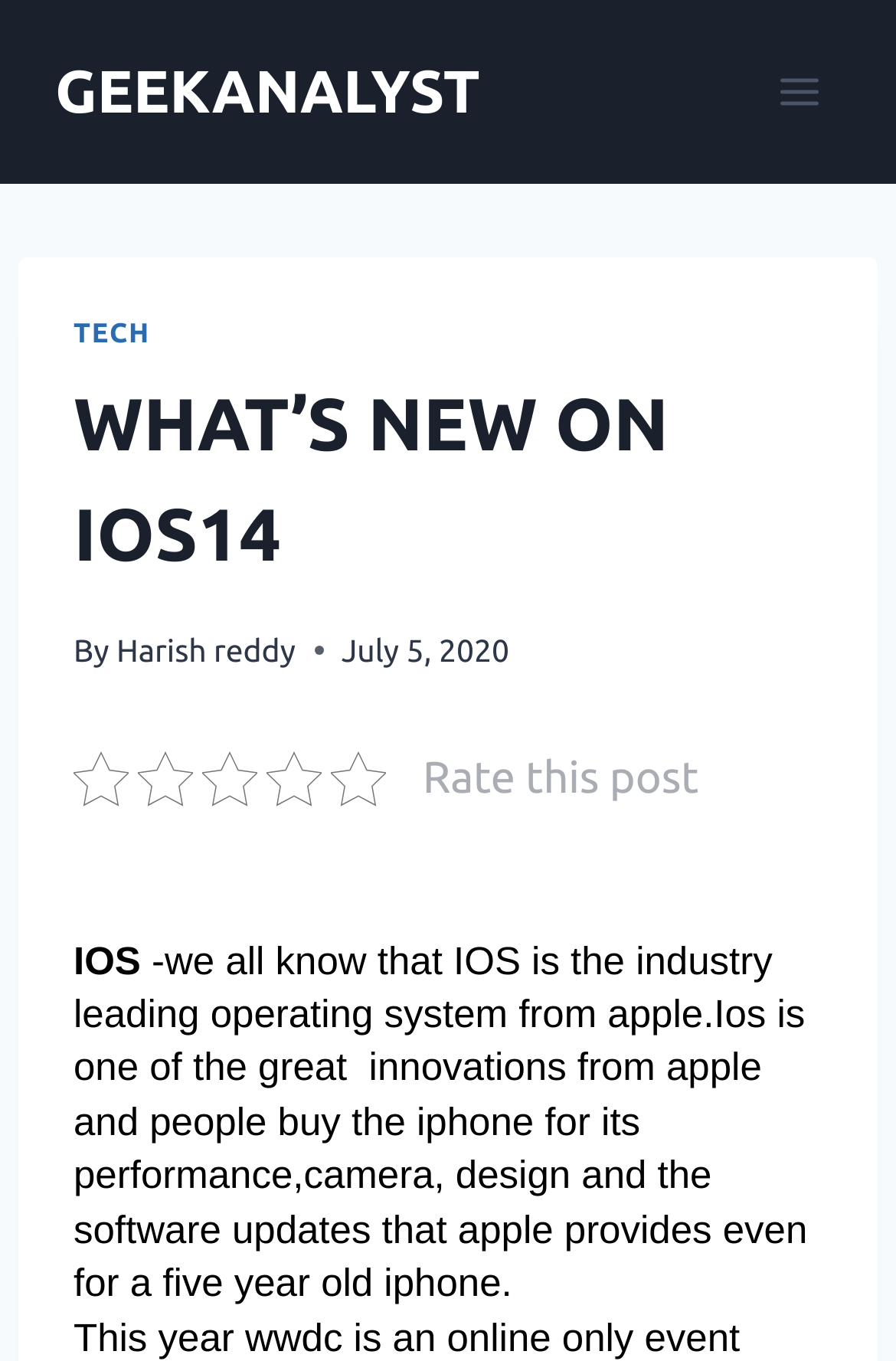Determine the webpage's heading and output its text content.

WHAT’S NEW ON IOS14